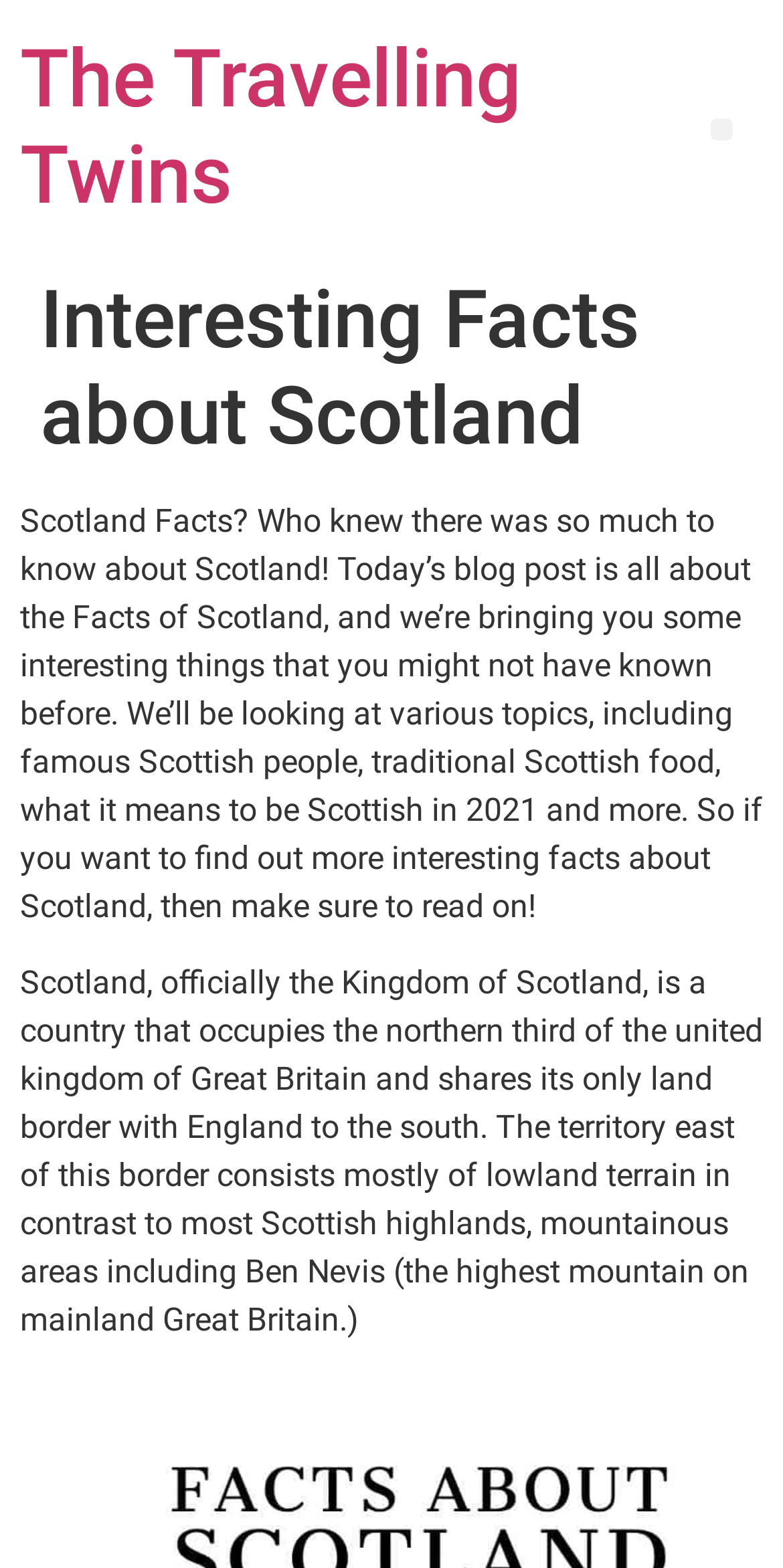Carefully observe the image and respond to the question with a detailed answer:
What is the highest mountain on mainland Great Britain?

The highest mountain on mainland Great Britain is Ben Nevis, which is mentioned in the static text '...including Ben Nevis (the highest mountain on mainland Great Britain.)'.